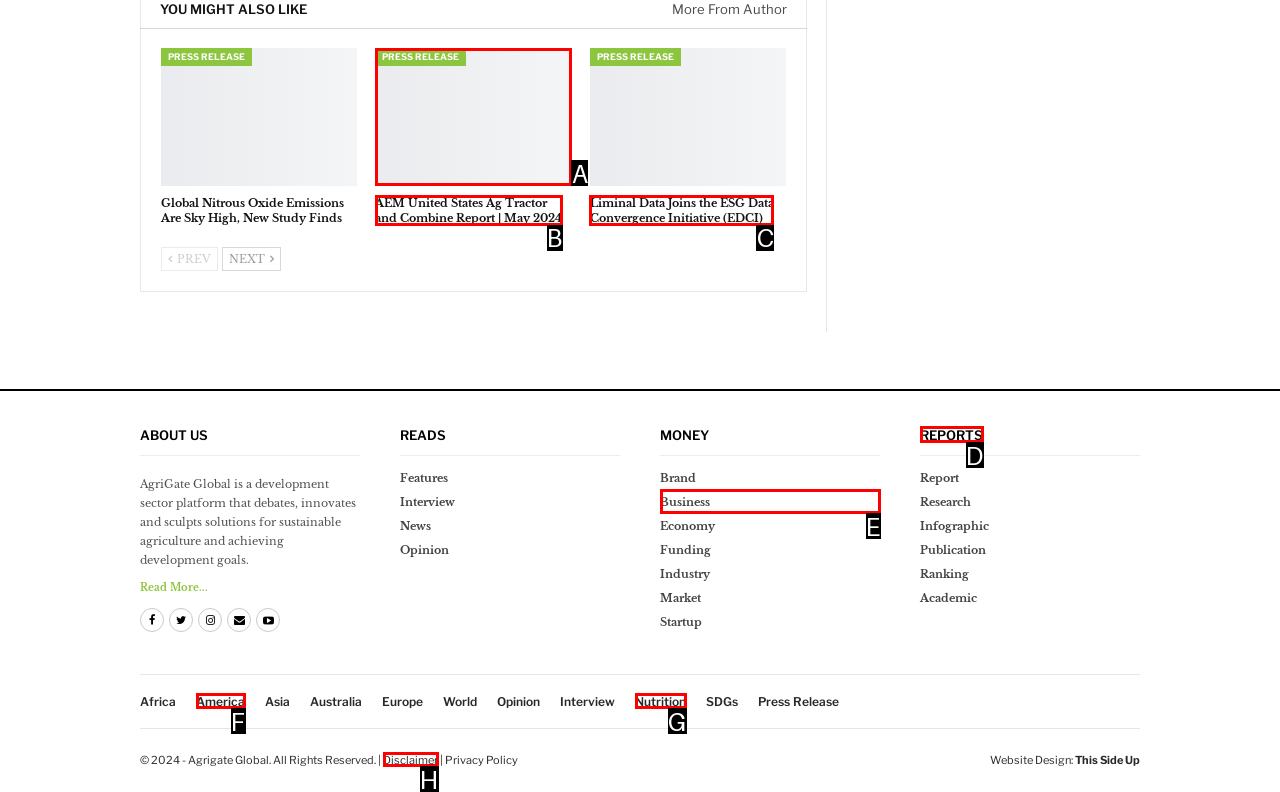Please indicate which option's letter corresponds to the task: Visit the 'Reports' section by examining the highlighted elements in the screenshot.

D